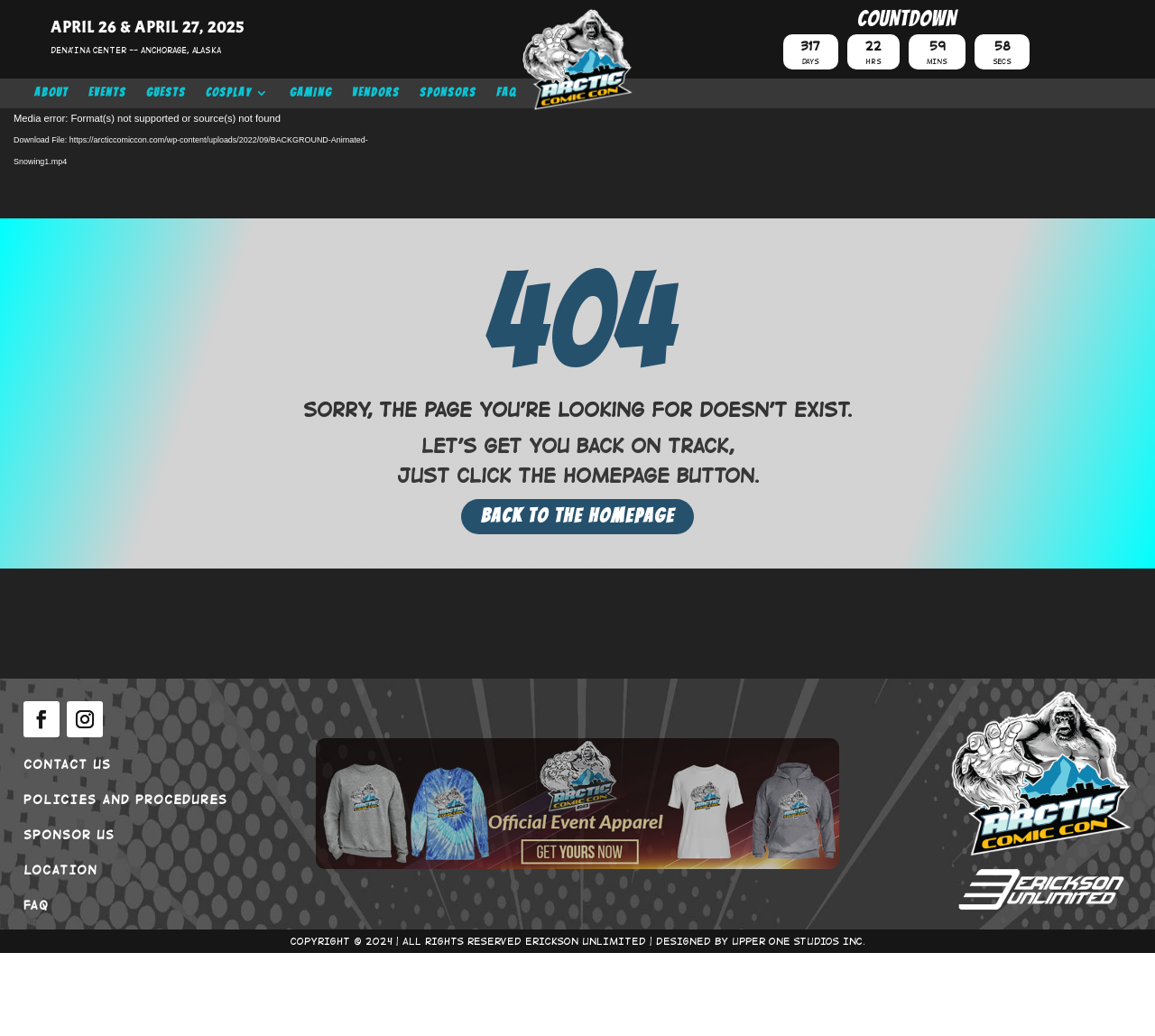What is the page not found message?
Based on the visual content, answer with a single word or a brief phrase.

Sorry, the page you’re looking for doesn’t exist.